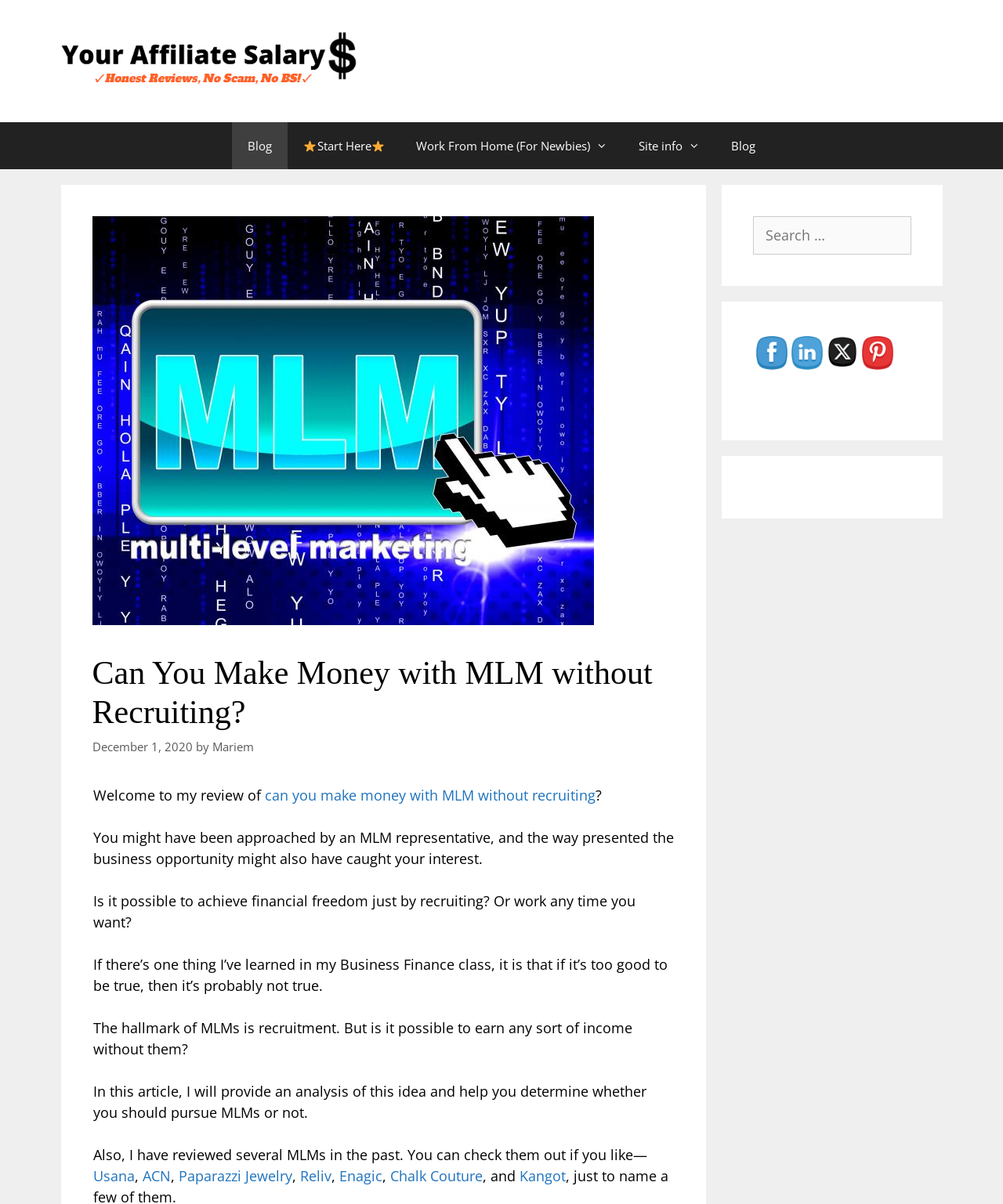Answer the question below using just one word or a short phrase: 
Who is the author of the article?

Mariem